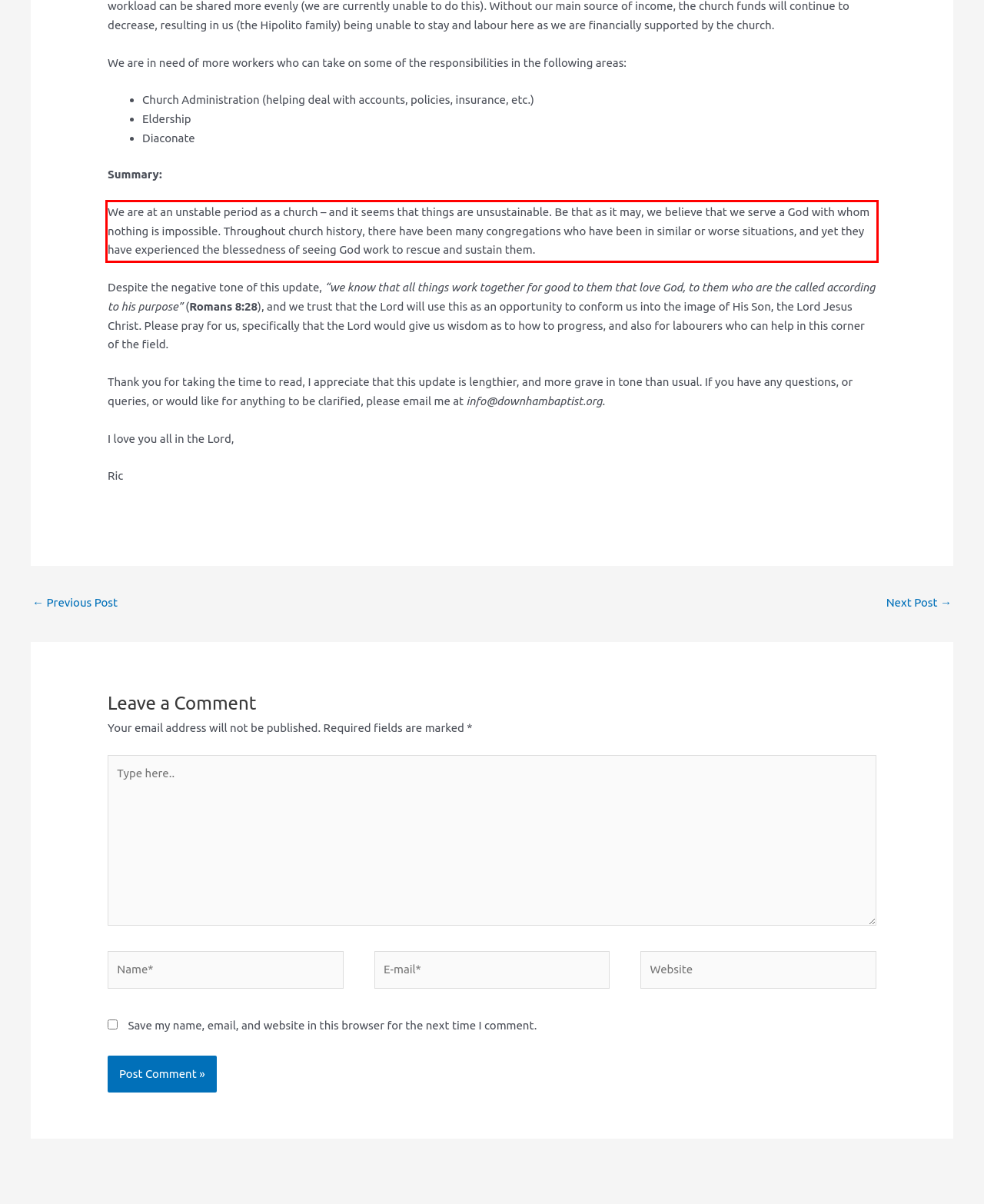Using the provided screenshot of a webpage, recognize the text inside the red rectangle bounding box by performing OCR.

We are at an unstable period as a church – and it seems that things are unsustainable. Be that as it may, we believe that we serve a God with whom nothing is impossible. Throughout church history, there have been many congregations who have been in similar or worse situations, and yet they have experienced the blessedness of seeing God work to rescue and sustain them.